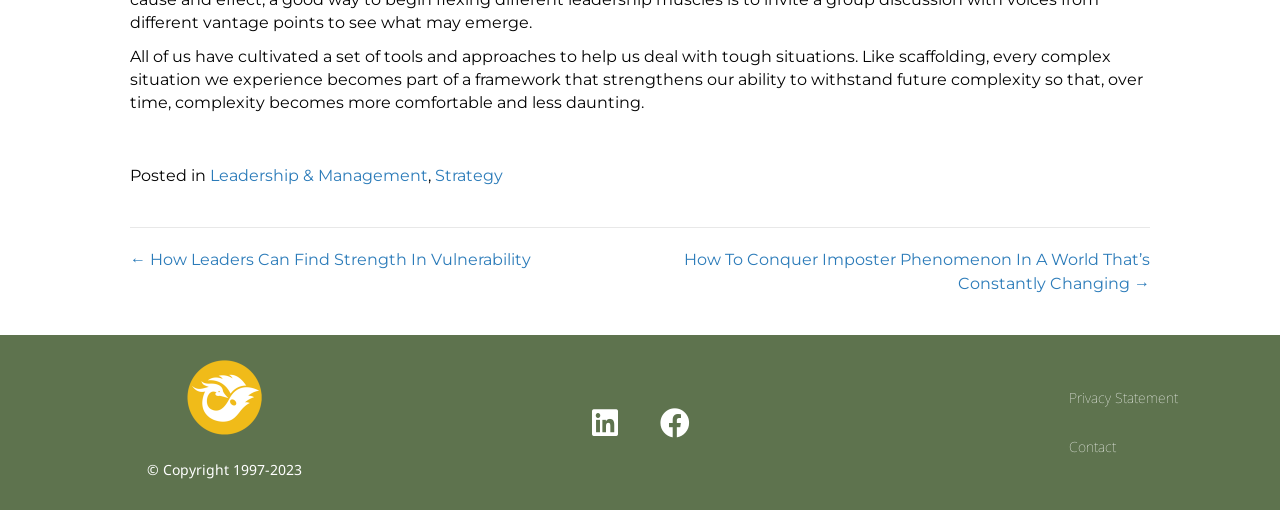Please specify the bounding box coordinates in the format (top-left x, top-left y, bottom-right x, bottom-right y), with all values as floating point numbers between 0 and 1. Identify the bounding box of the UI element described by: Contact

[0.825, 0.829, 0.984, 0.924]